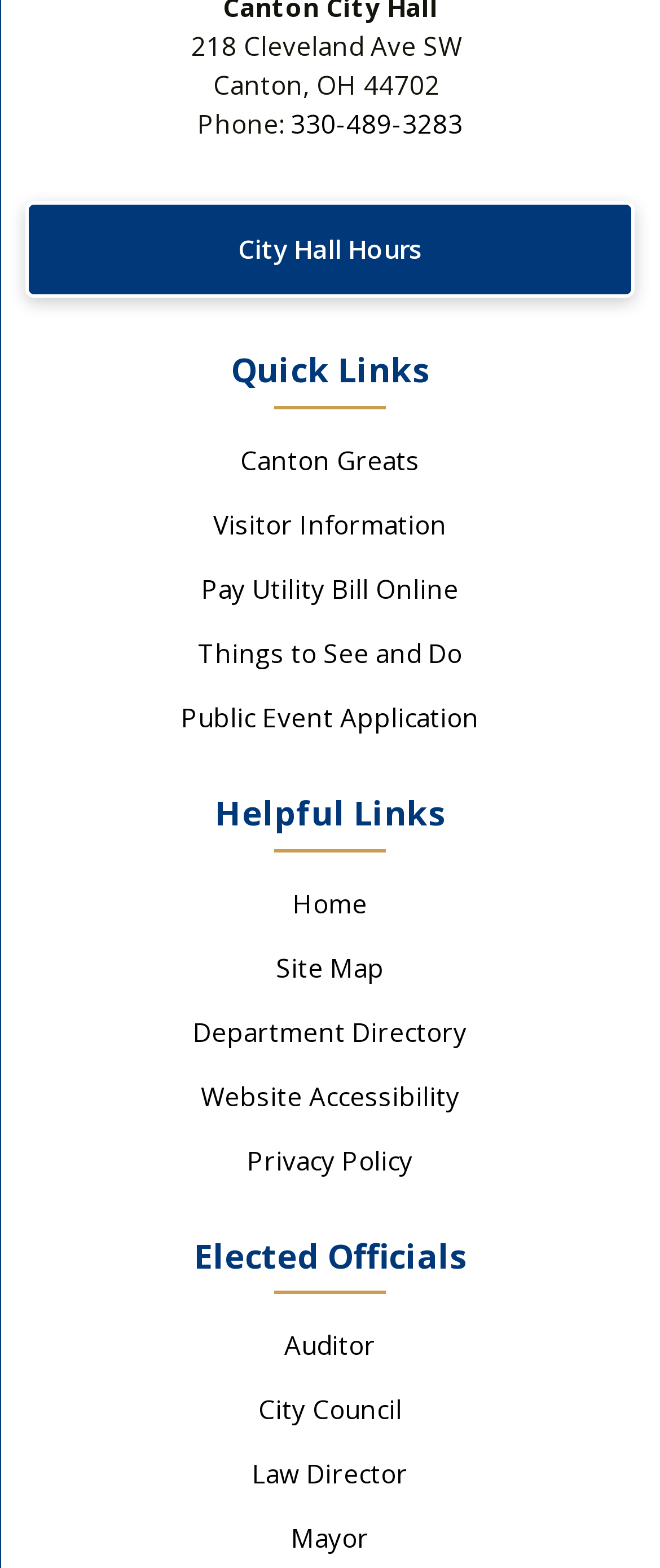Can you determine the bounding box coordinates of the area that needs to be clicked to fulfill the following instruction: "Pay Utility Bill Online"?

[0.305, 0.364, 0.695, 0.386]